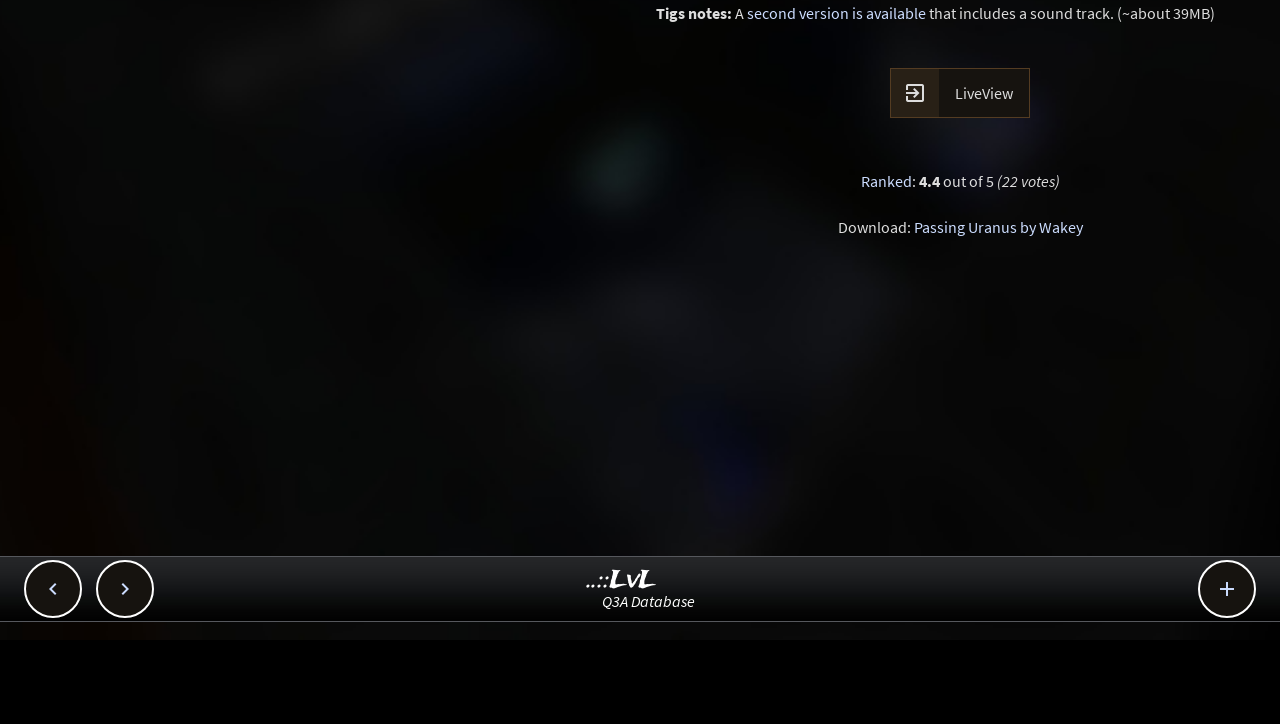Locate the bounding box of the UI element defined by this description: "..::LvL". The coordinates should be given as four float numbers between 0 and 1, formatted as [left, top, right, bottom].

[0.459, 0.778, 0.511, 0.826]